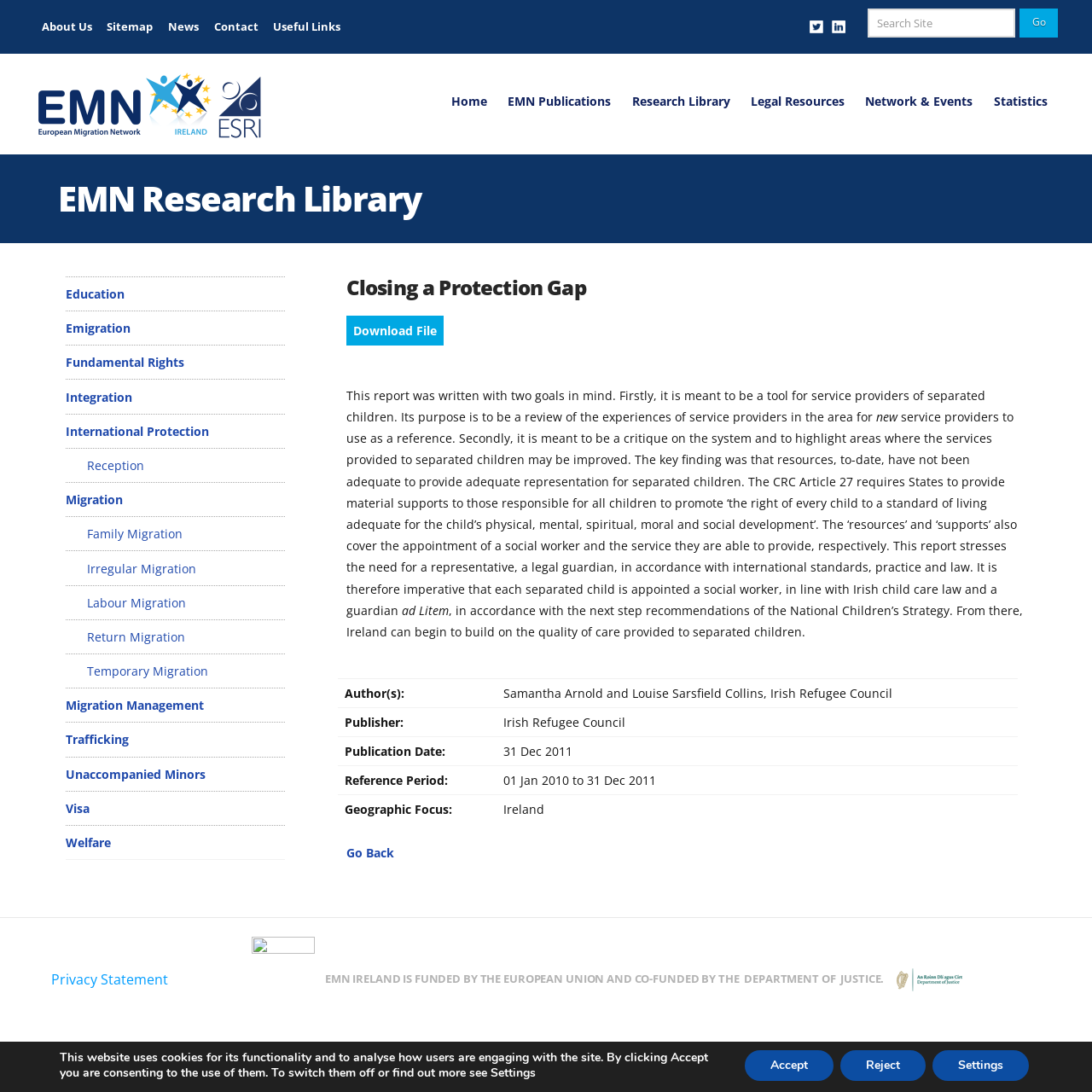Explain the webpage in detail, including its primary components.

This webpage is about the European Migration Network (EMN) and appears to be a research library or publication page. At the top, there are several links to different sections of the website, including "About Us", "Sitemap", "News", "Contact", and "Useful Links". 

Below these links, there is a prominent image, and to its right, there is a search bar with a "Go" button. 

The main content of the page is divided into two sections. On the left, there is a menu with various links to topics such as "Education", "Emigration", "Fundamental Rights", and "Migration". 

On the right, there is a main article or publication titled "Closing a Protection Gap". The article begins with a brief introduction, stating that the report was written with two goals in mind: to be a tool for service providers of separated children and to be a critique of the system. The introduction is followed by a longer text that discusses the key findings of the report, including the need for adequate representation for separated children. 

Below the article, there is a table with information about the publication, including the authors, publisher, publication date, and geographic focus. 

At the bottom of the page, there are links to "Privacy Statement" and other related information, as well as a note about the use of cookies on the website.